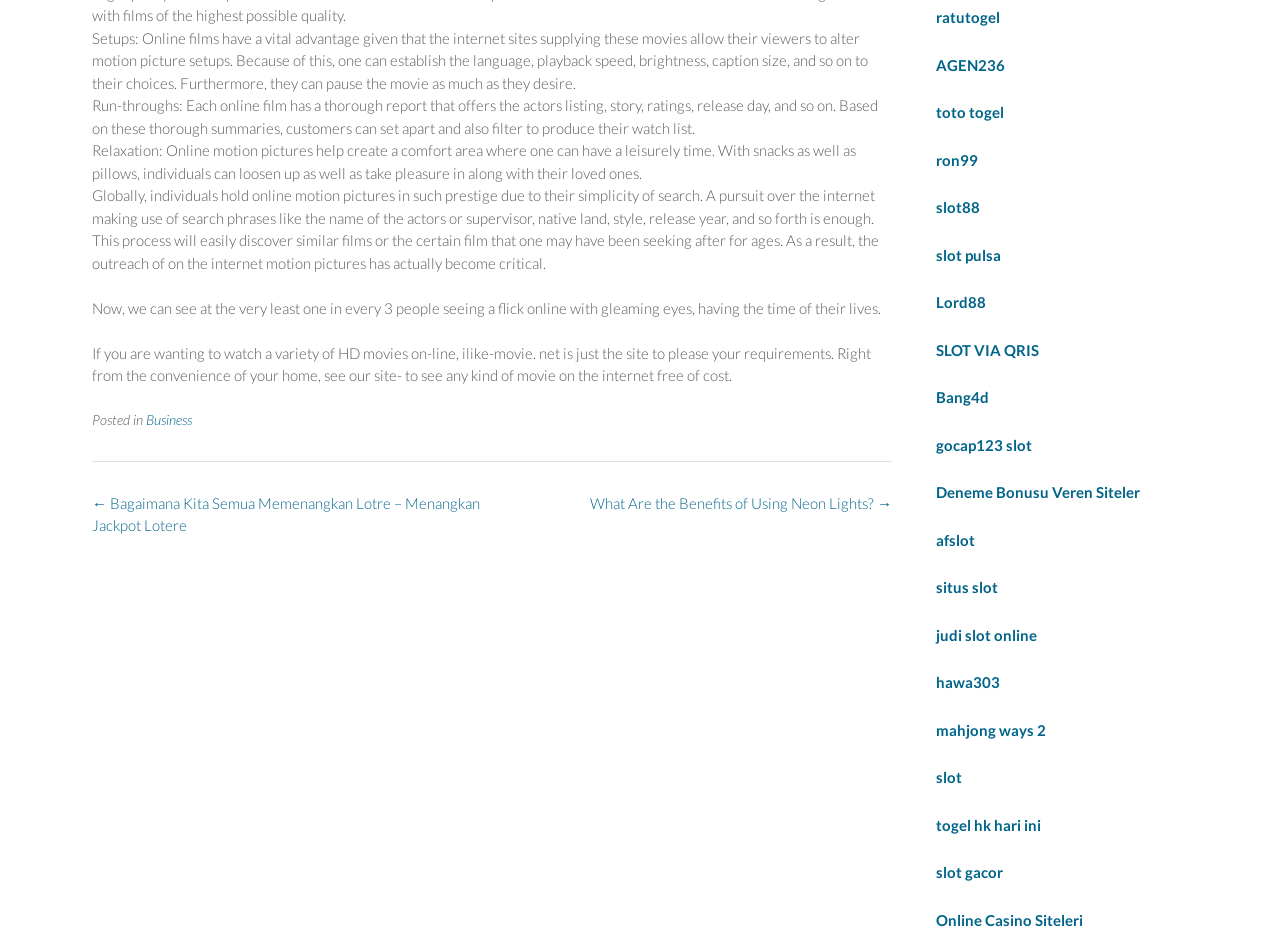Show me the bounding box coordinates of the clickable region to achieve the task as per the instruction: "Click the link to watch HD movies online".

[0.072, 0.367, 0.68, 0.41]